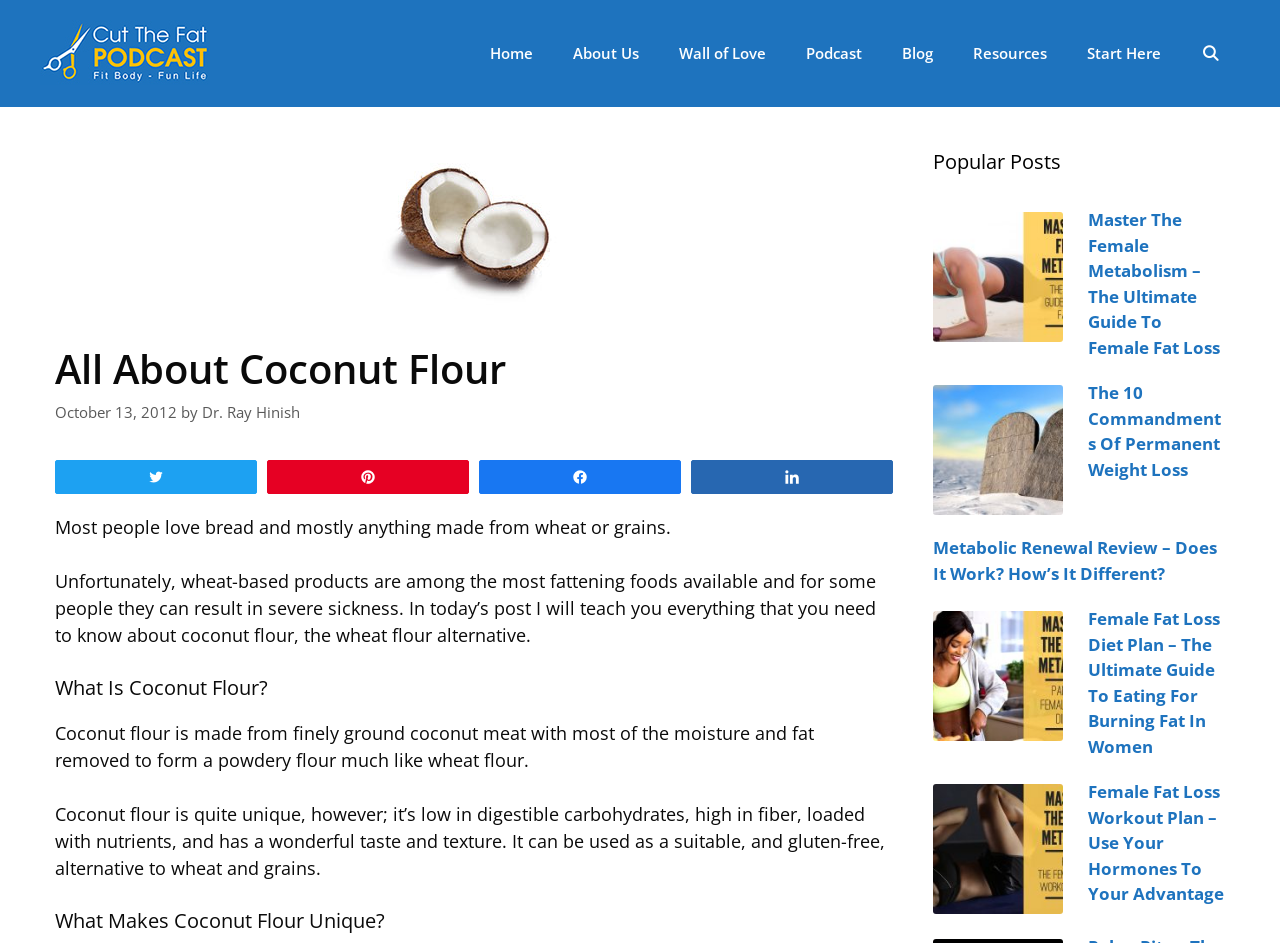Locate the bounding box coordinates of the clickable area to execute the instruction: "Share the article on Twitter". Provide the coordinates as four float numbers between 0 and 1, represented as [left, top, right, bottom].

[0.044, 0.488, 0.2, 0.52]